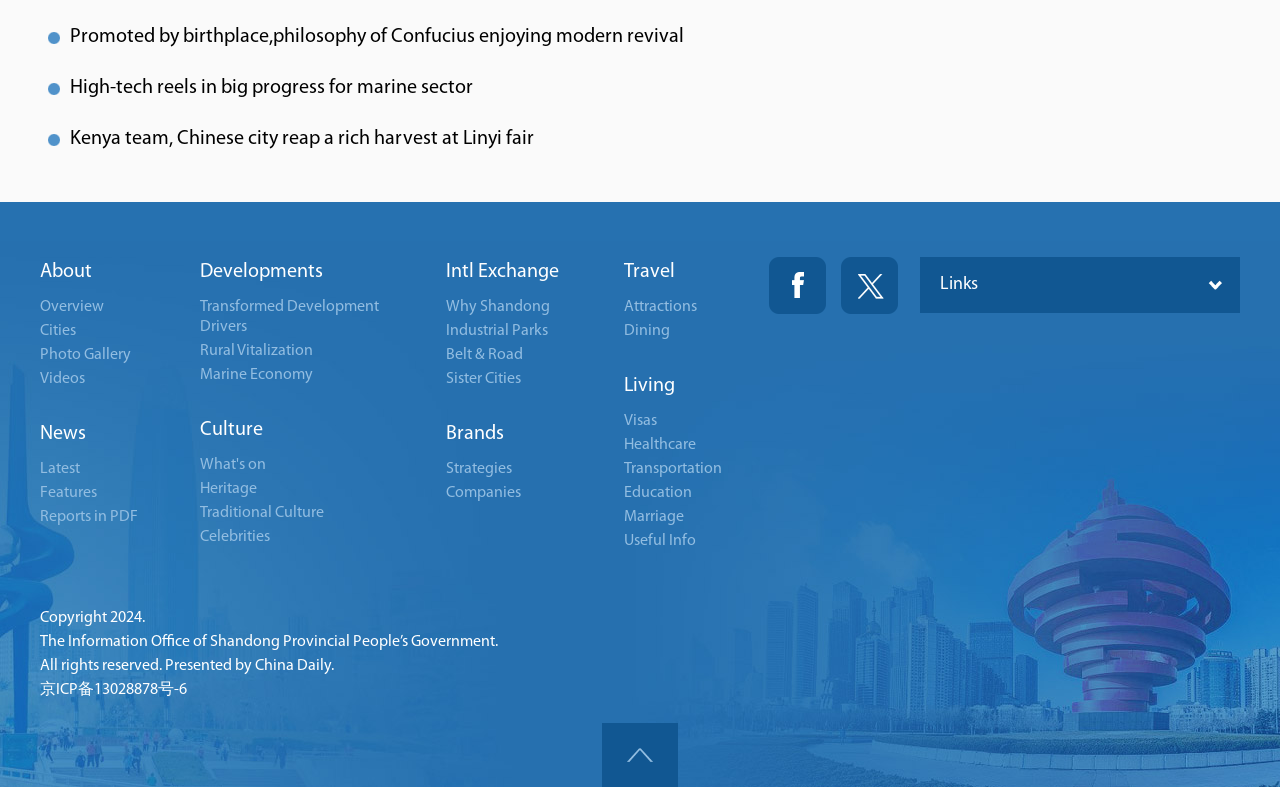Please determine the bounding box coordinates, formatted as (top-left x, top-left y, bottom-right x, bottom-right y), with all values as floating point numbers between 0 and 1. Identify the bounding box of the region described as: Reports in PDF

[0.031, 0.646, 0.108, 0.666]